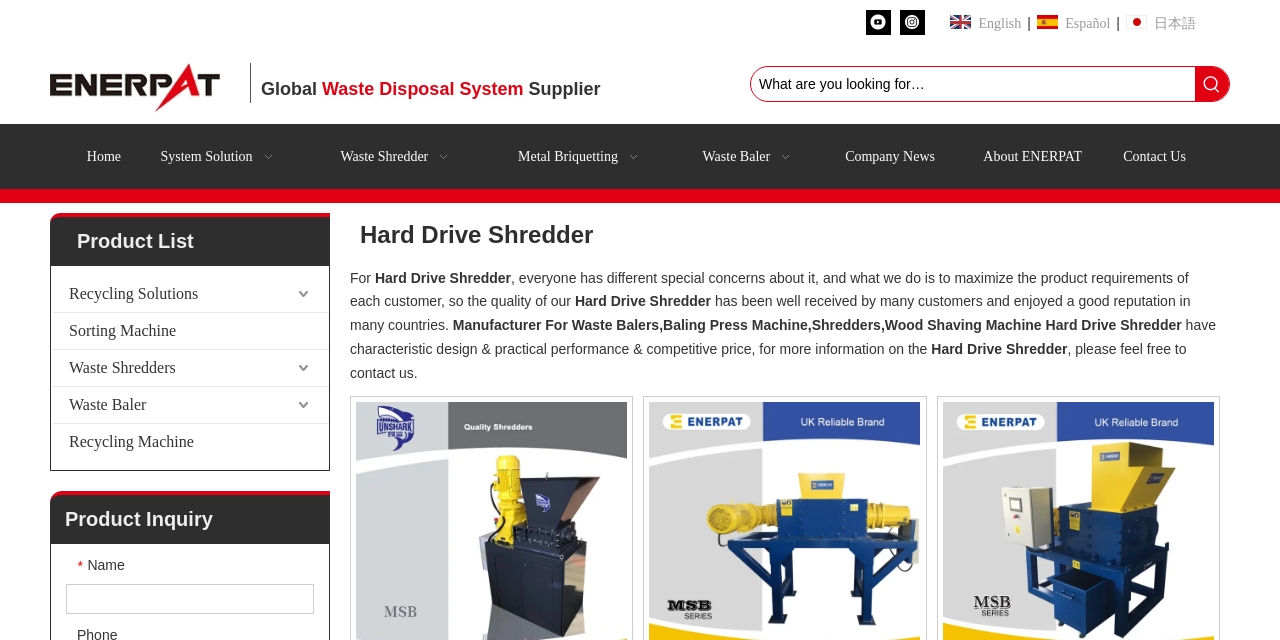Please locate the bounding box coordinates of the element's region that needs to be clicked to follow the instruction: "Inquire about Hard Drive Shredder". The bounding box coordinates should be provided as four float numbers between 0 and 1, i.e., [left, top, right, bottom].

[0.052, 0.912, 0.245, 0.959]